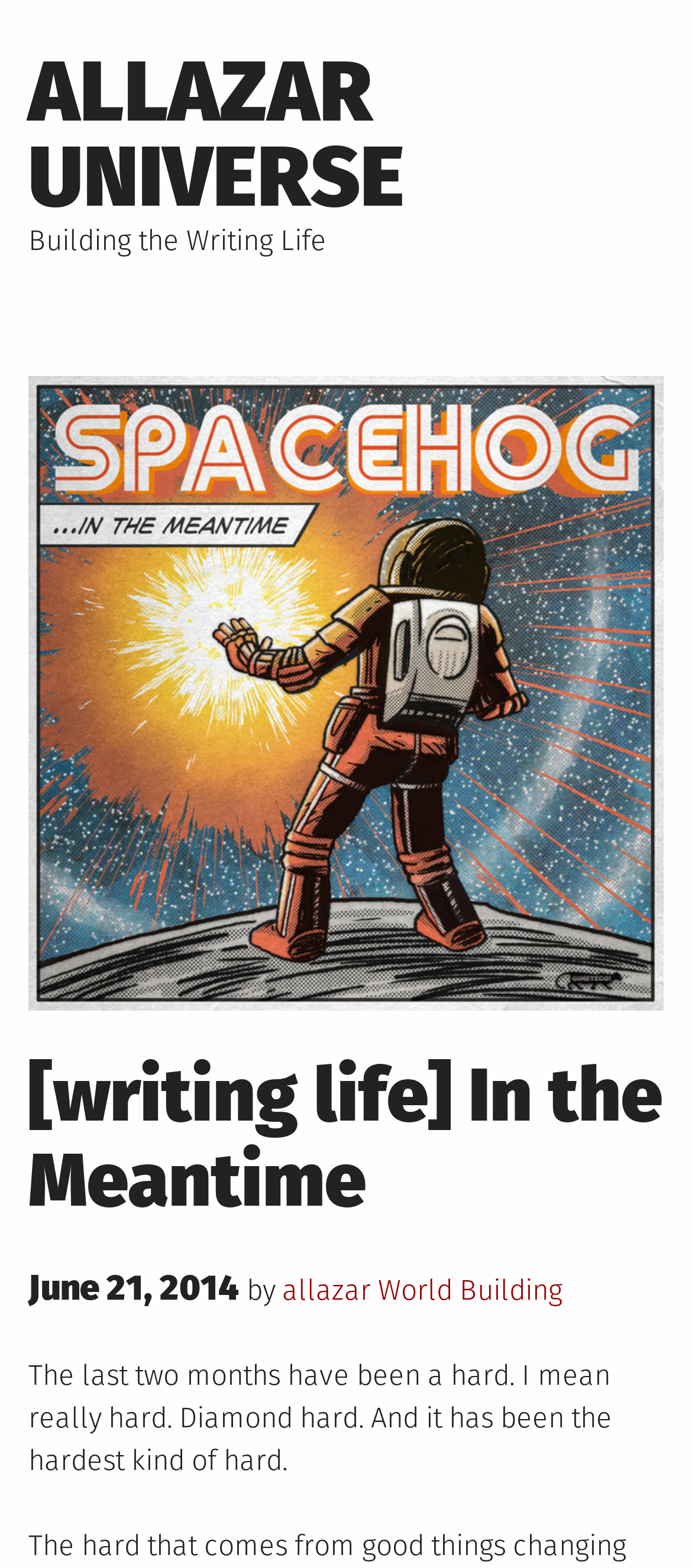What is the name of the universe?
Refer to the screenshot and answer in one word or phrase.

Allazar Universe